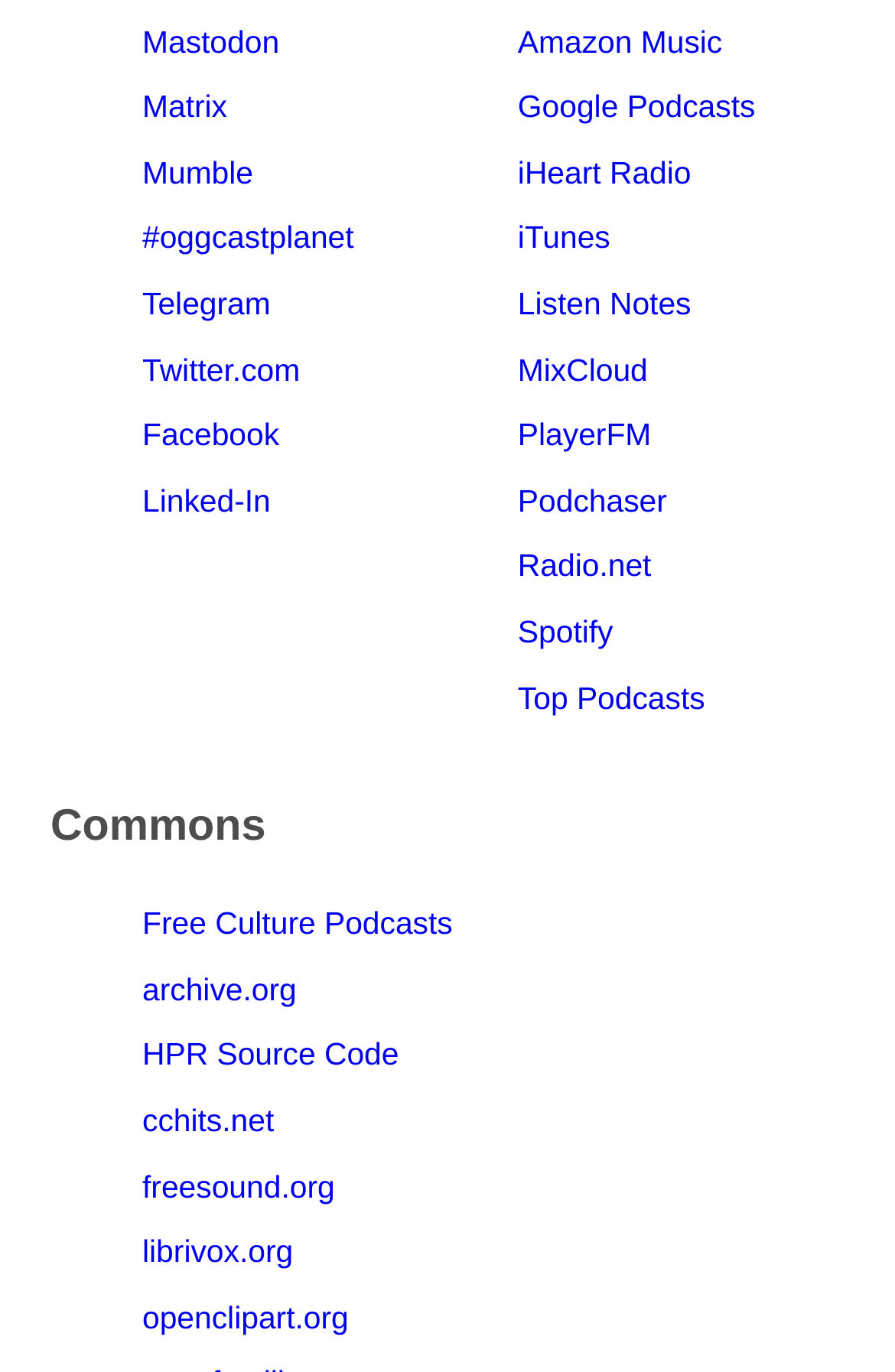Find the bounding box of the UI element described as follows: "Free Culture Podcasts".

[0.159, 0.661, 0.506, 0.686]